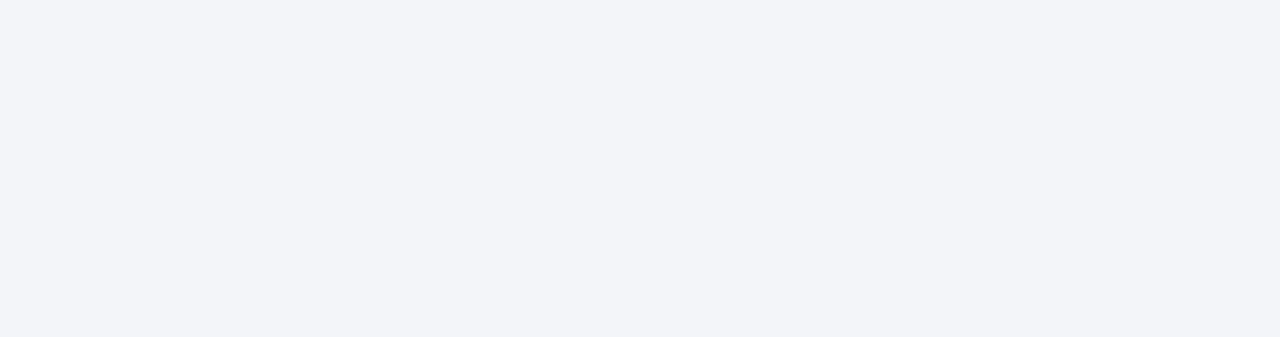Respond concisely with one word or phrase to the following query:
How many links are present in the footer?

3